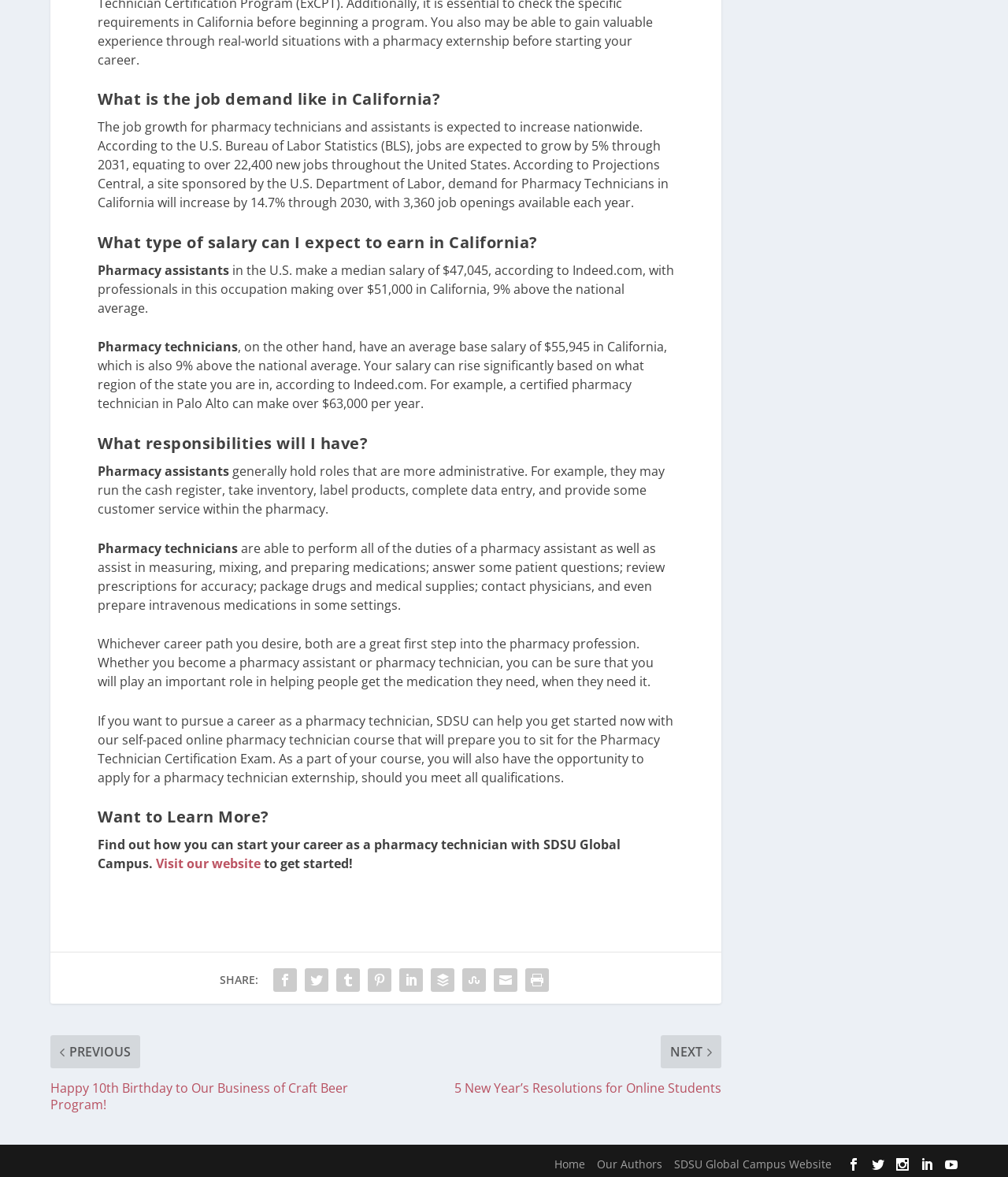Using the webpage screenshot and the element description Visit our website, determine the bounding box coordinates. Specify the coordinates in the format (top-left x, top-left y, bottom-right x, bottom-right y) with values ranging from 0 to 1.

[0.155, 0.722, 0.259, 0.737]